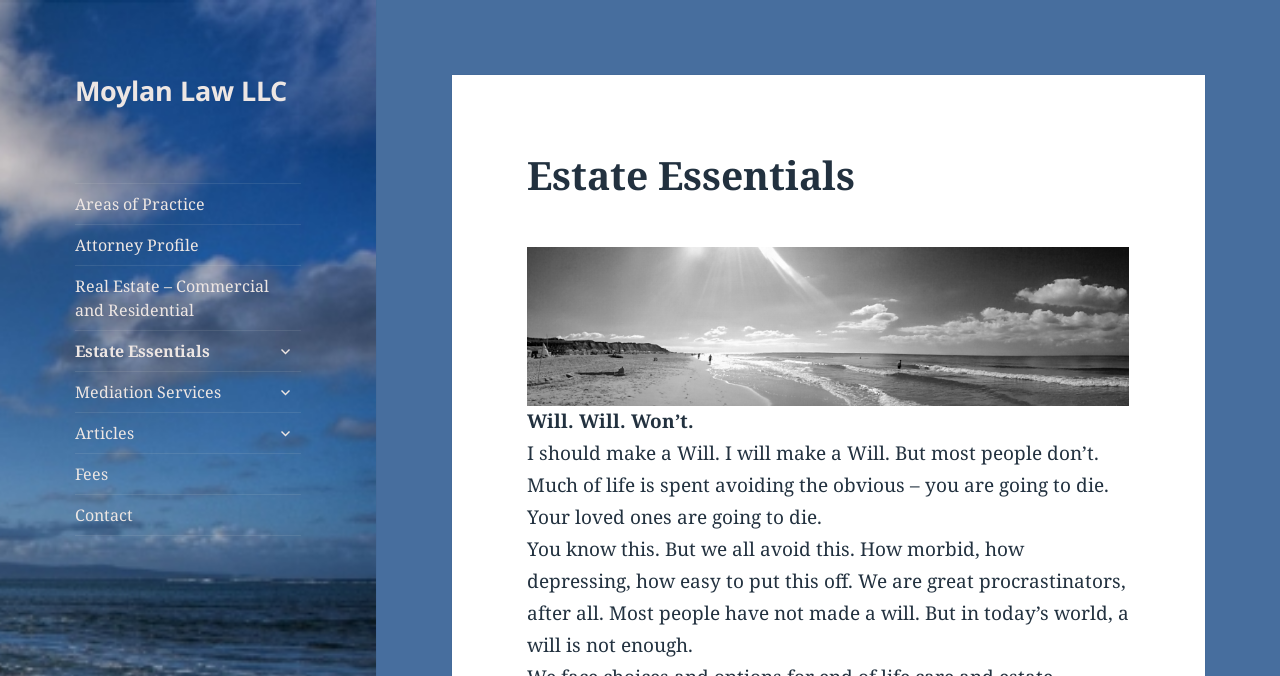Identify and provide the bounding box for the element described by: "Mediation Services".

[0.059, 0.55, 0.235, 0.609]